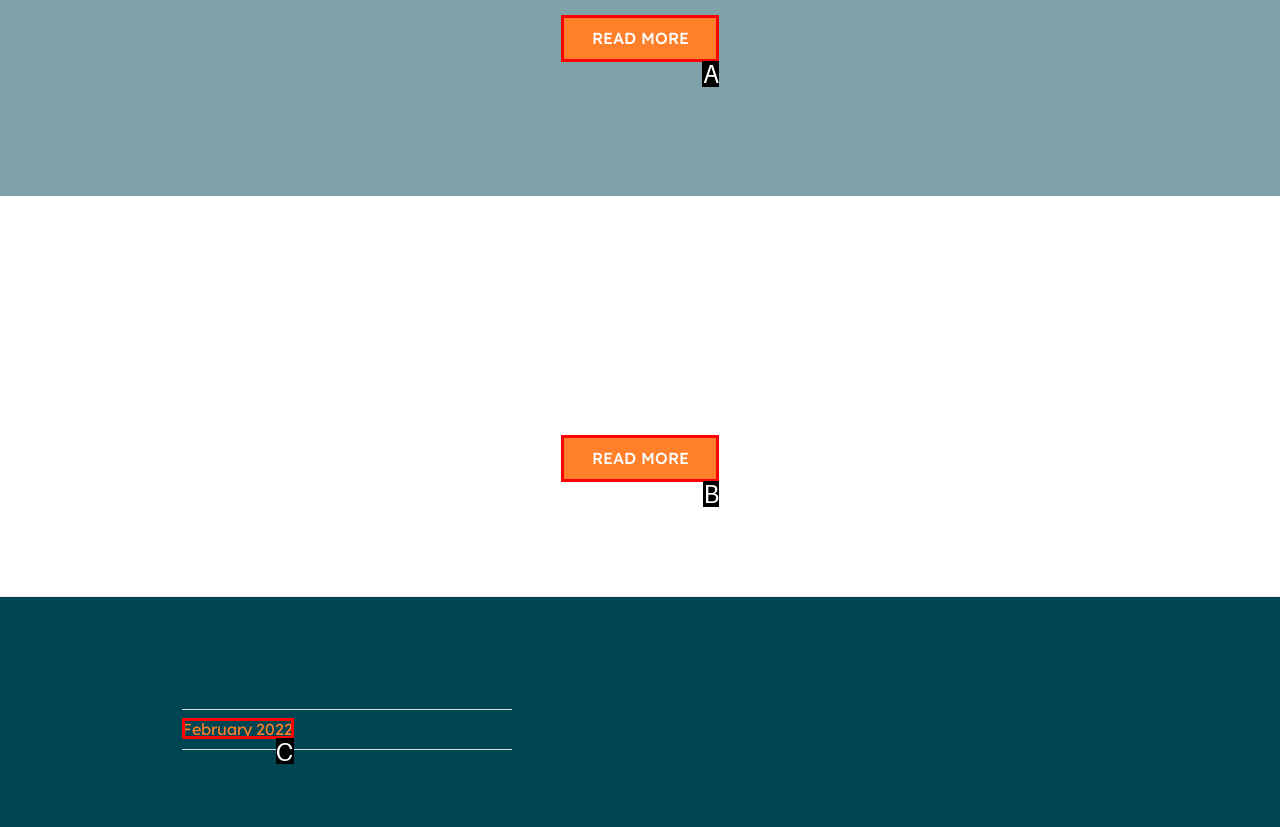Match the following description to a UI element: READ MORE
Provide the letter of the matching option directly.

A